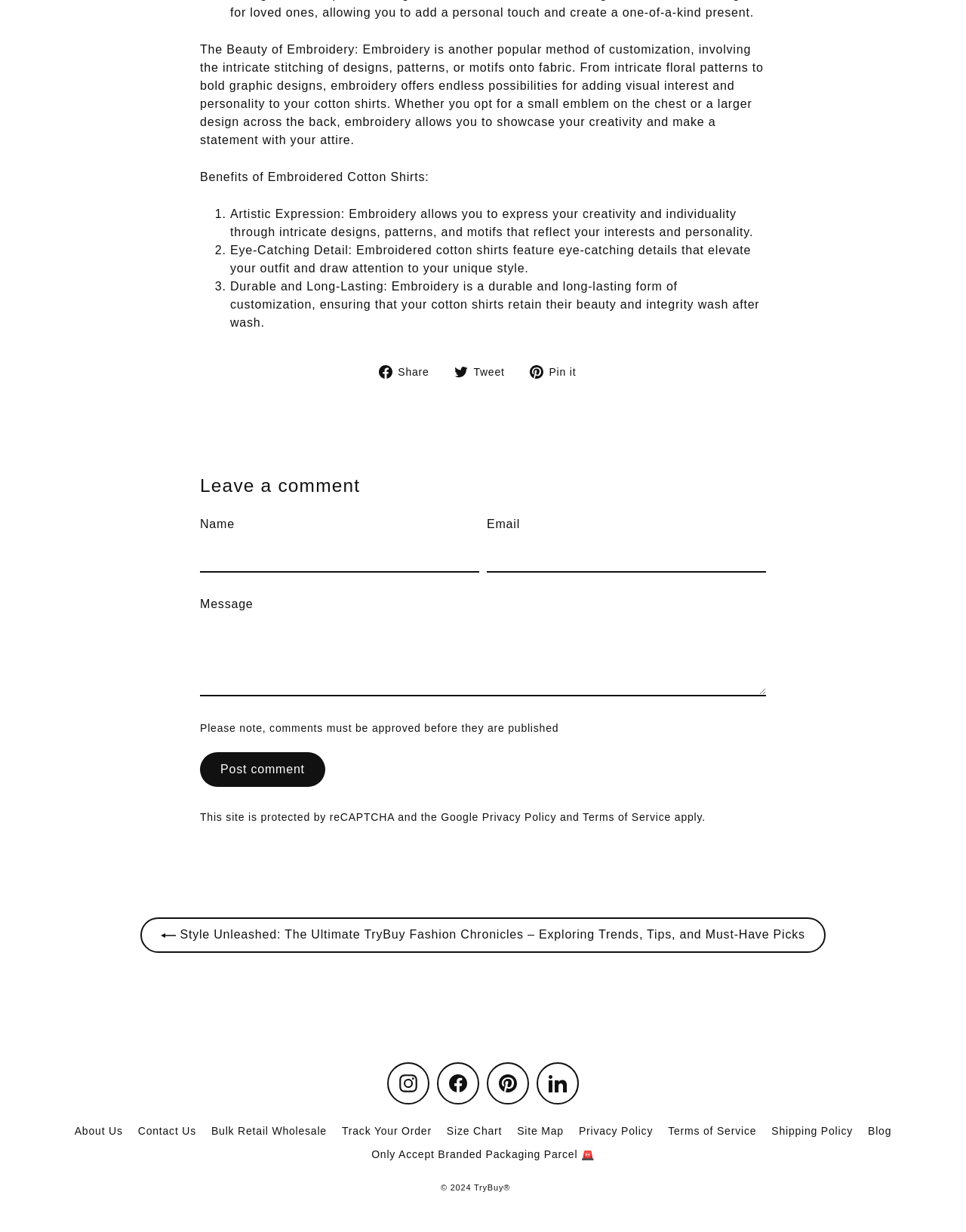Find the bounding box coordinates of the clickable area required to complete the following action: "Share on Facebook".

[0.392, 0.295, 0.456, 0.309]